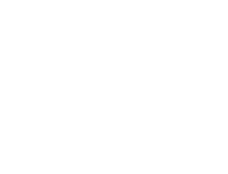What is the focus of the webpage?
Please provide a detailed and comprehensive answer to the question.

The webpage is focused on awareness and strategies for managing trauma and anxiety, as evident from the series of groupings dedicated to various mental health subjects, including PTSD.